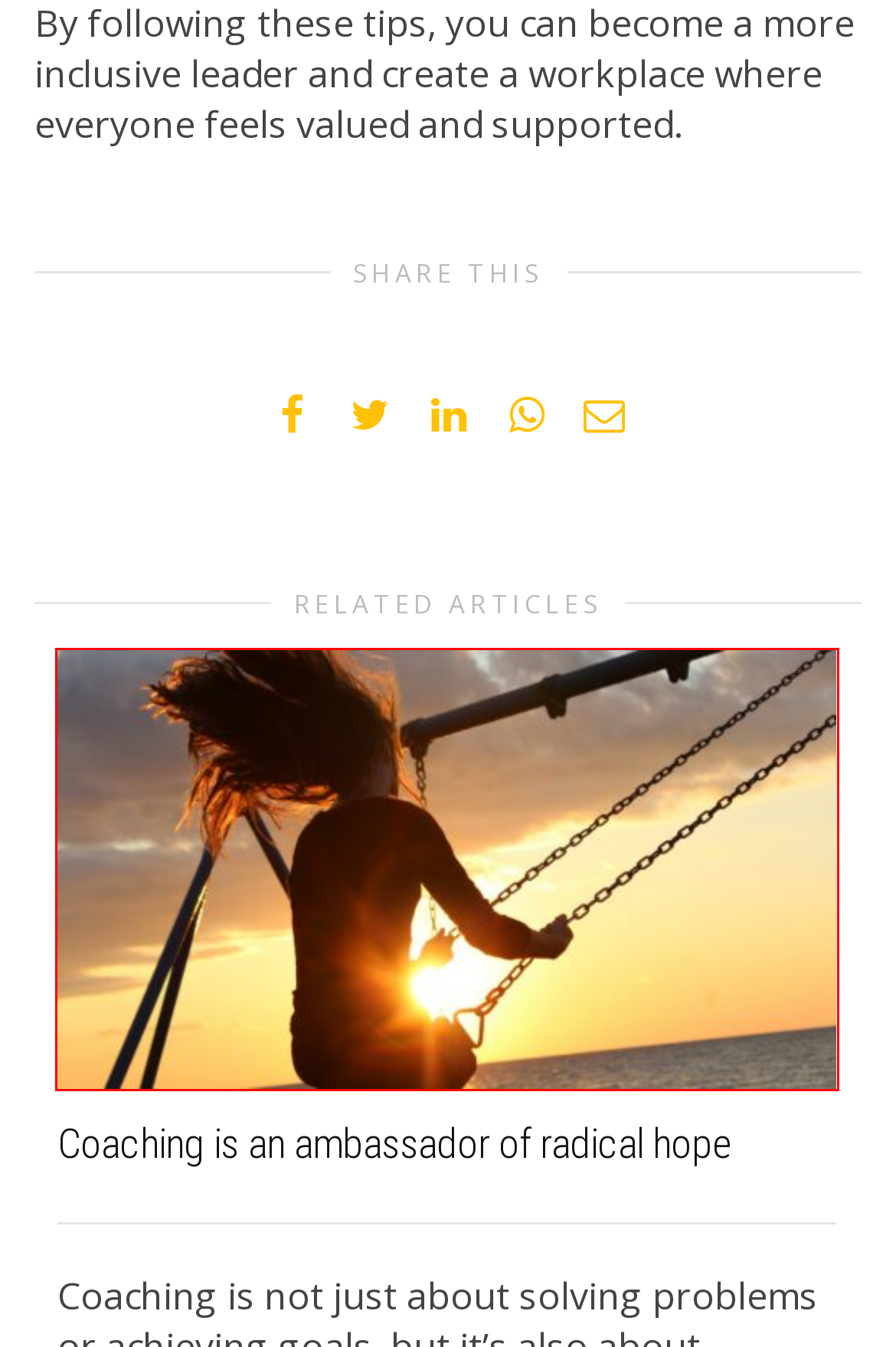Evaluate the webpage screenshot and identify the element within the red bounding box. Select the webpage description that best fits the new webpage after clicking the highlighted element. Here are the candidates:
A. Communicating Strategy - Positivity Global Coaching
B. Choose SMART or PASSPORT? - Positivity Global Coaching
C. Balancing the who and the what - Positivity Global Coaching
D. How do you use feedback and recognition to motivate learners? - Positivity Global Coaching
E. Diversity and inclusion - Positivity Global Coaching
F. Coaching is an ambassador of radical hope - Positivity Global Coaching
G. Communication strategy - Positivity Global Coaching
H. Manifest yourself - Positivity Global Coaching

F